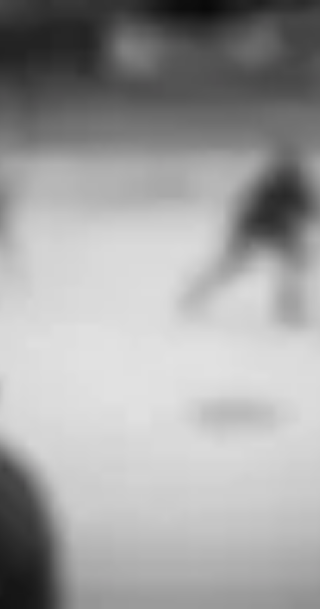What type of hockey is being represented?
Answer with a single word or phrase, using the screenshot for reference.

minor hockey